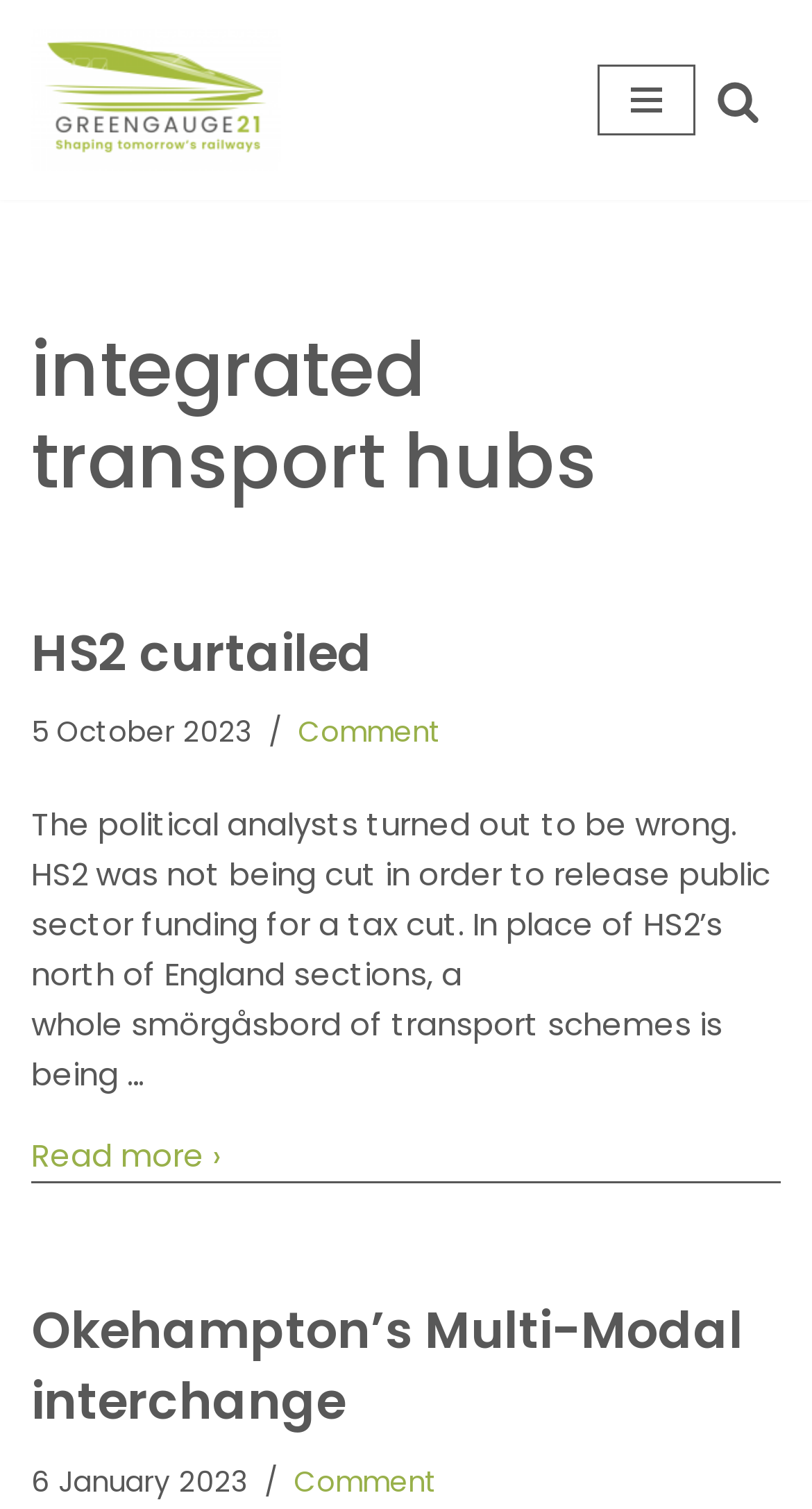Answer the question with a single word or phrase: 
How many comment links are on this webpage?

2